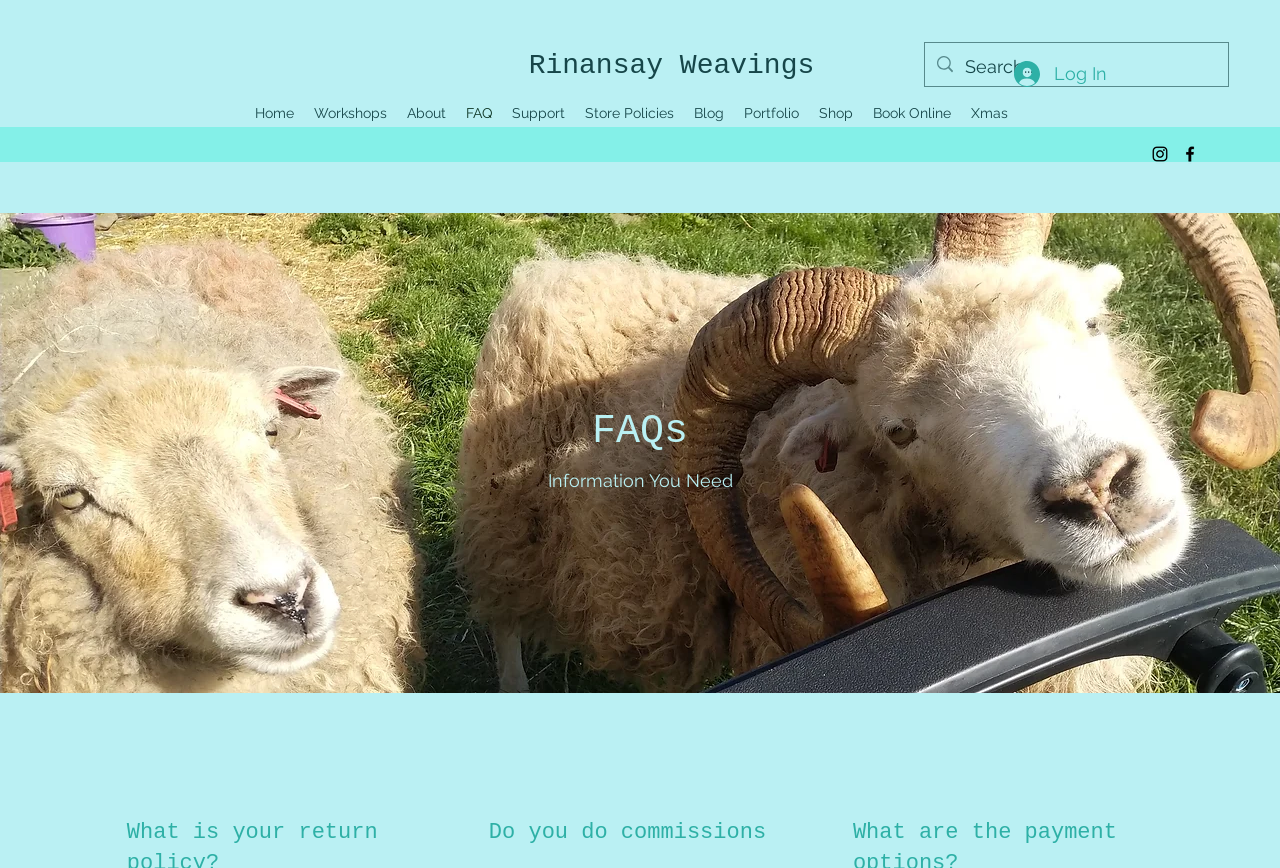Using the description: "aria-label="Search..." name="q" placeholder="Search..."", identify the bounding box of the corresponding UI element in the screenshot.

[0.754, 0.05, 0.927, 0.104]